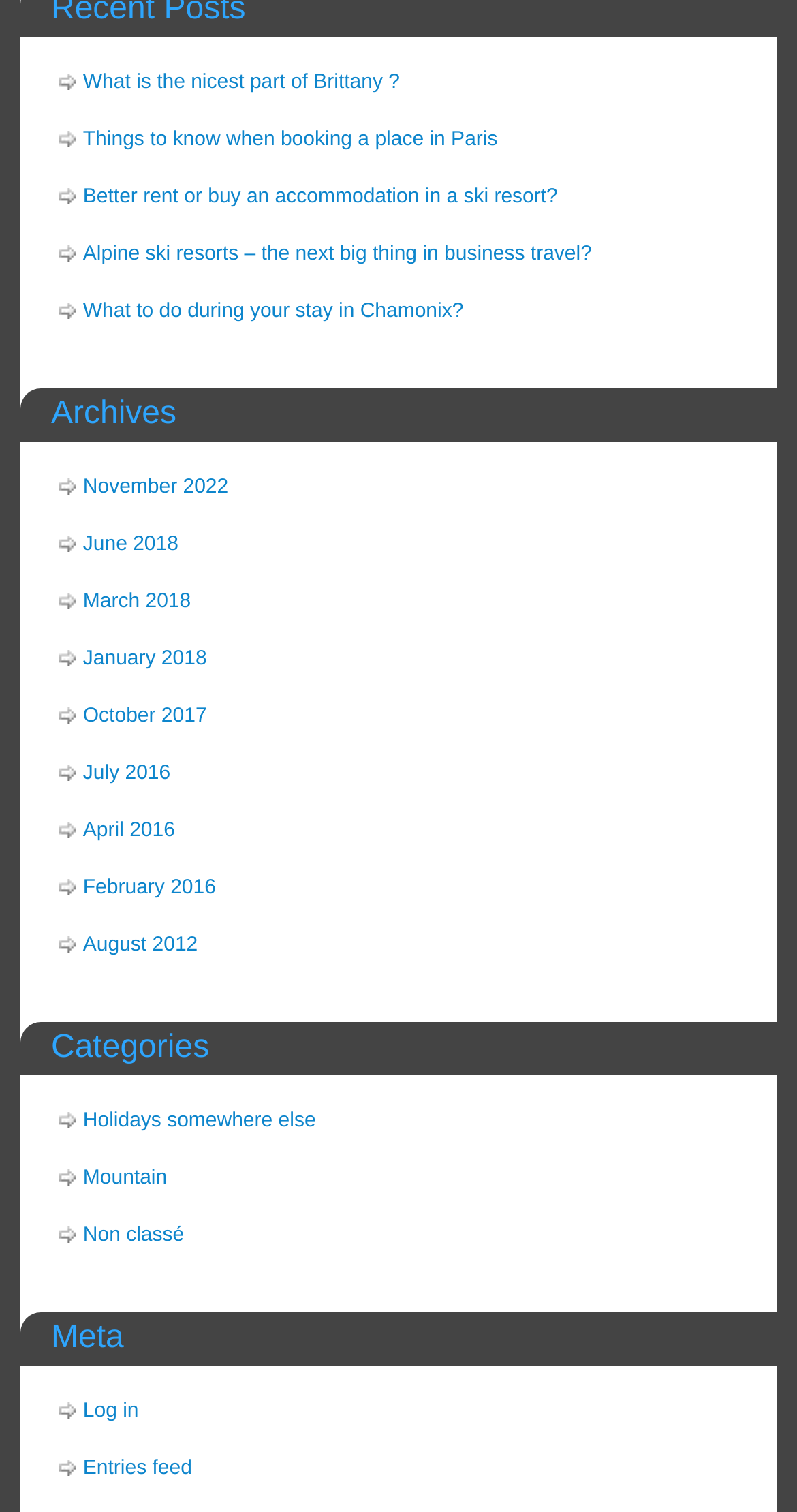Please specify the bounding box coordinates in the format (top-left x, top-left y, bottom-right x, bottom-right y), with all values as floating point numbers between 0 and 1. Identify the bounding box of the UI element described by: Holidays somewhere else

[0.104, 0.734, 0.396, 0.749]